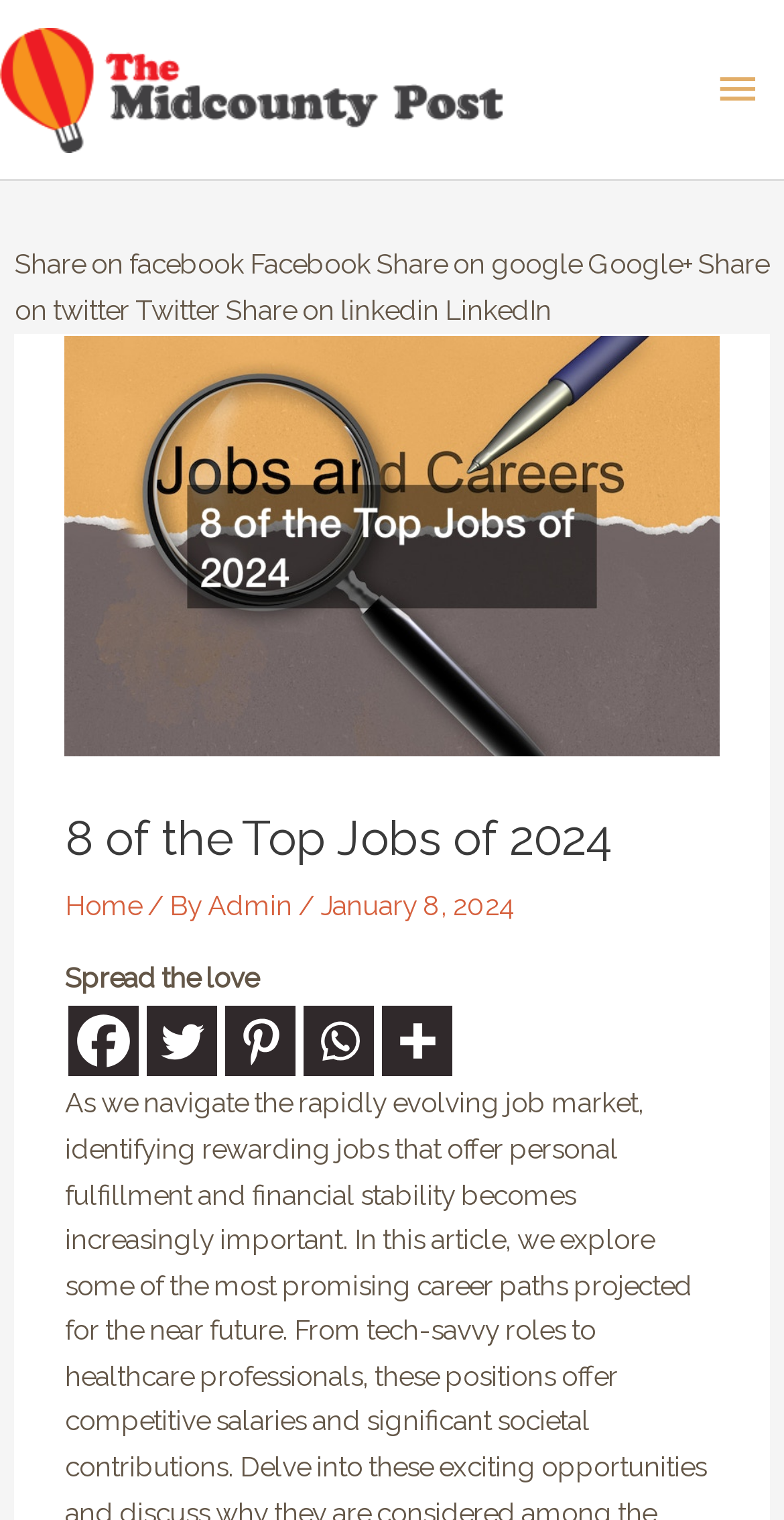Answer succinctly with a single word or phrase:
What social media platforms are available for sharing?

Facebook, Twitter, Pinterest, Whatsapp, More